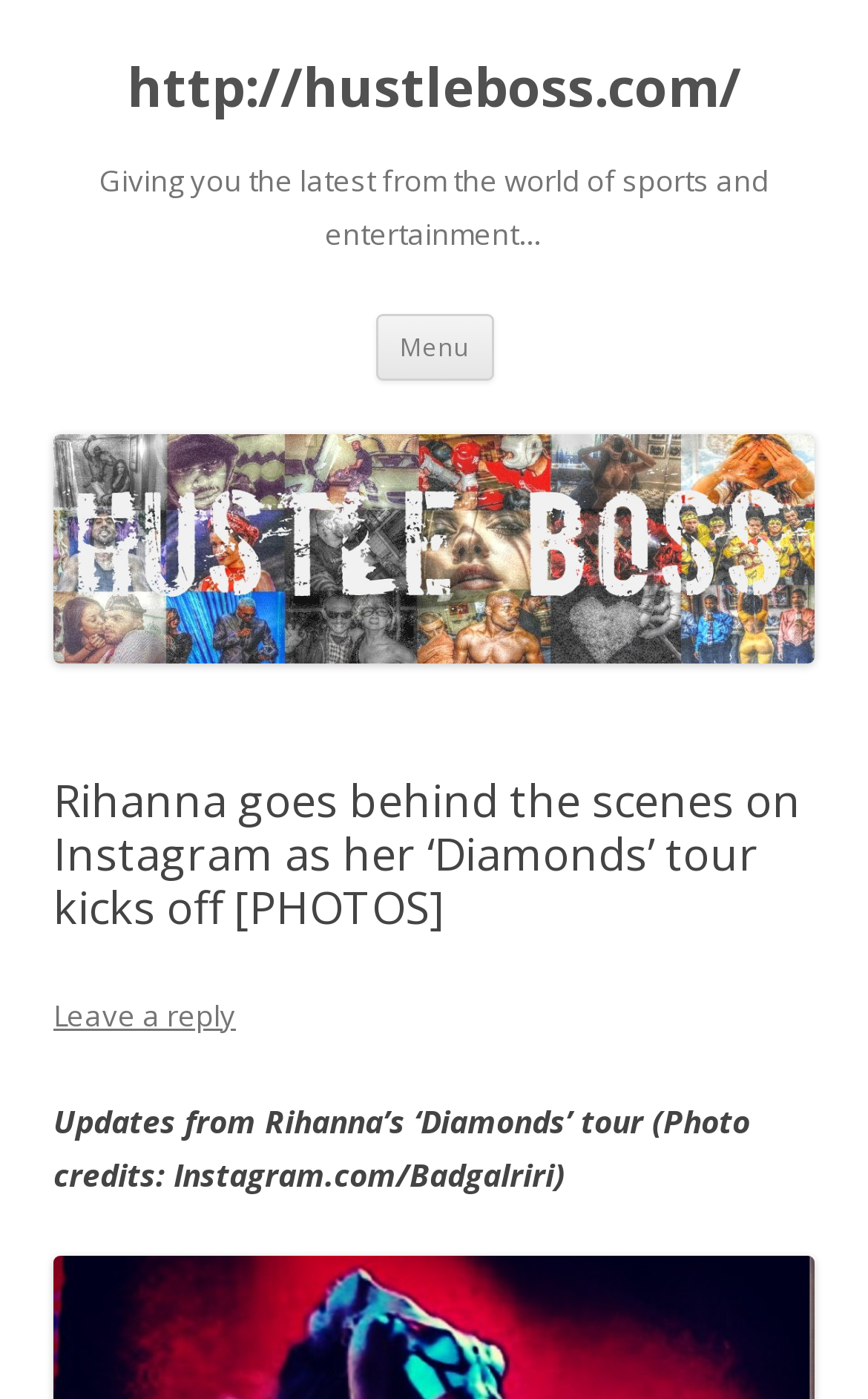Respond to the question below with a single word or phrase:
What is the name of the tour?

Diamonds